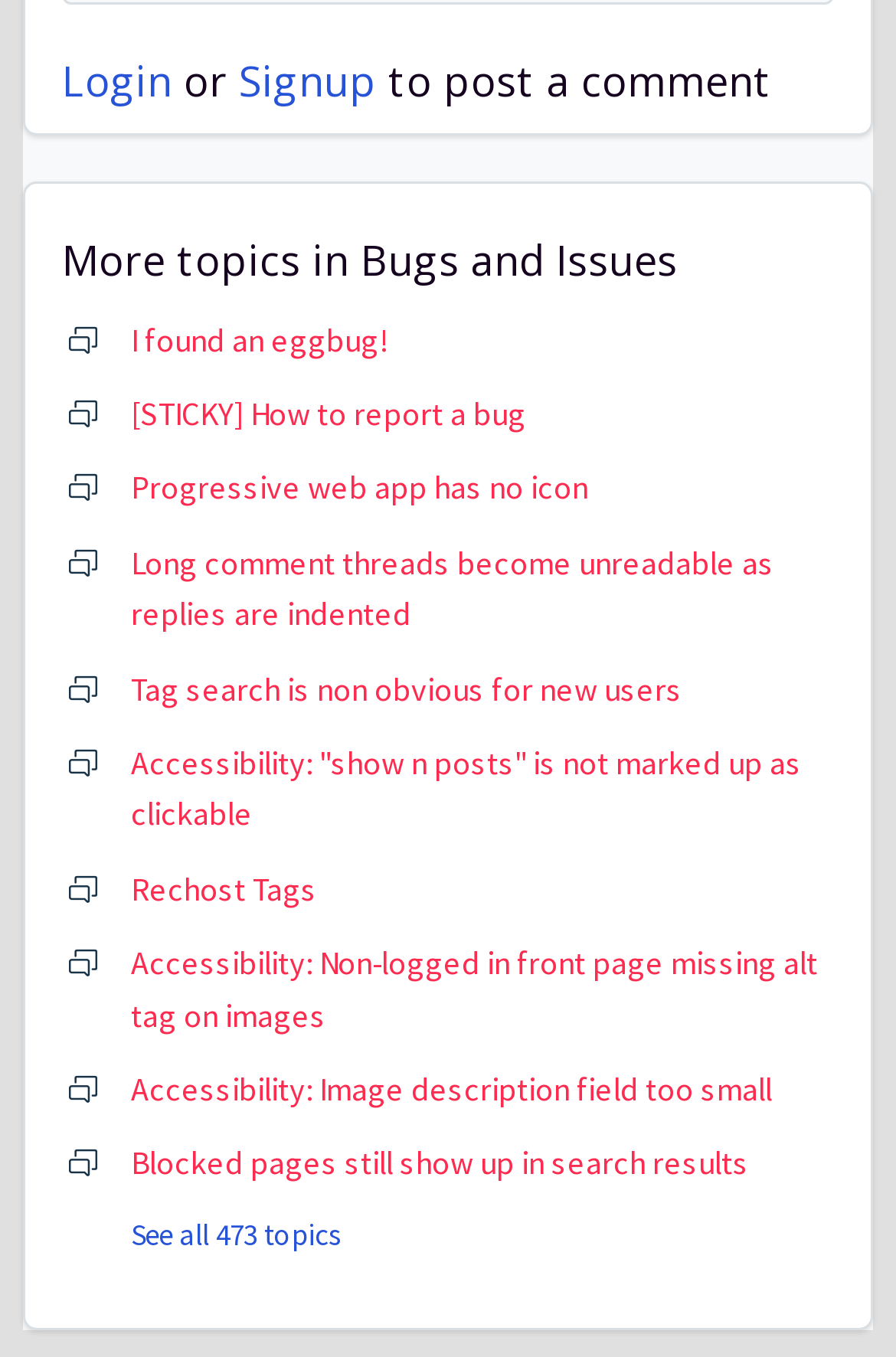How many topics are there in total?
Please answer the question with a single word or phrase, referencing the image.

473